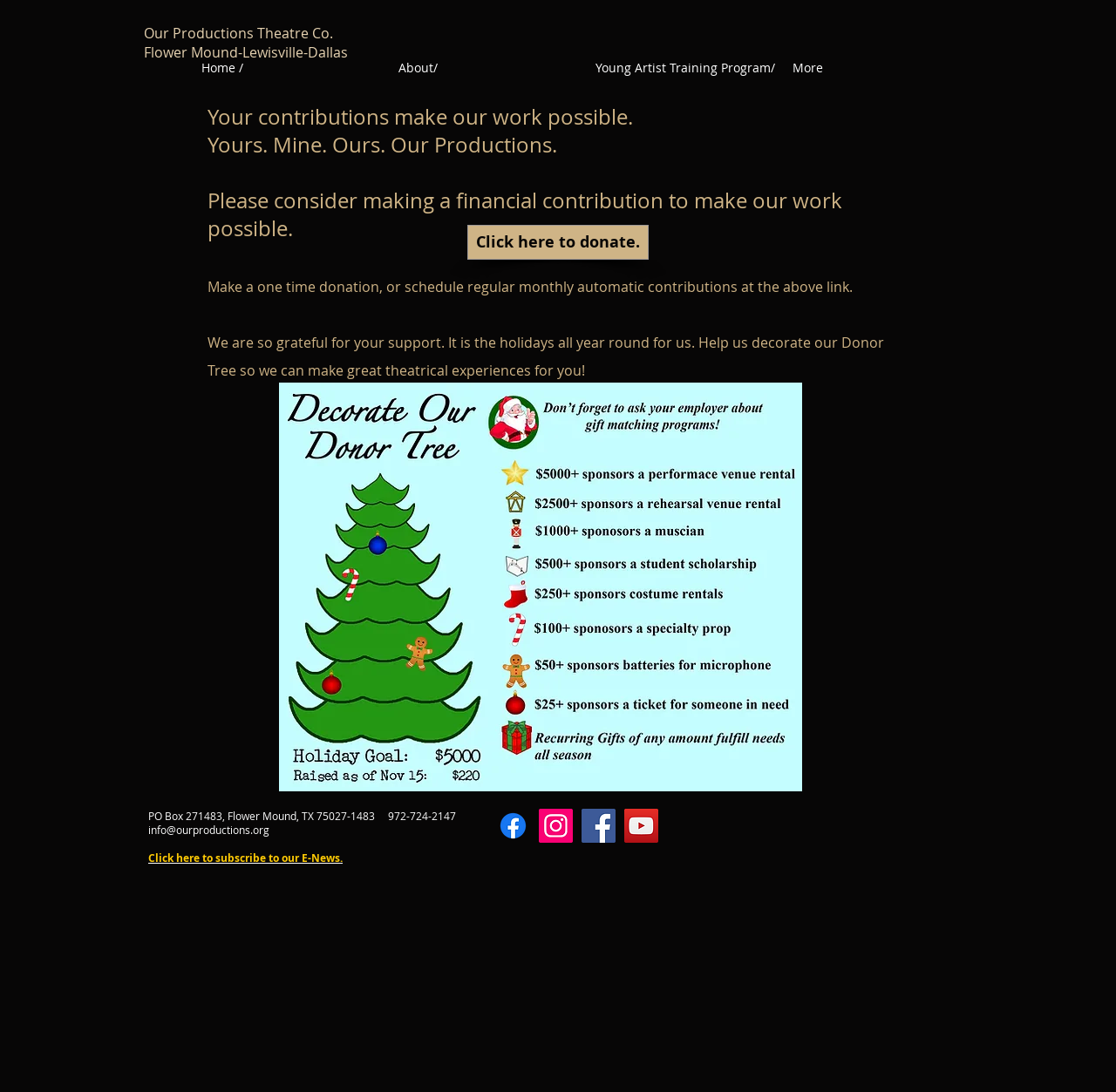Identify the bounding box coordinates of the region that should be clicked to execute the following instruction: "Make a one-time donation".

[0.419, 0.206, 0.581, 0.238]